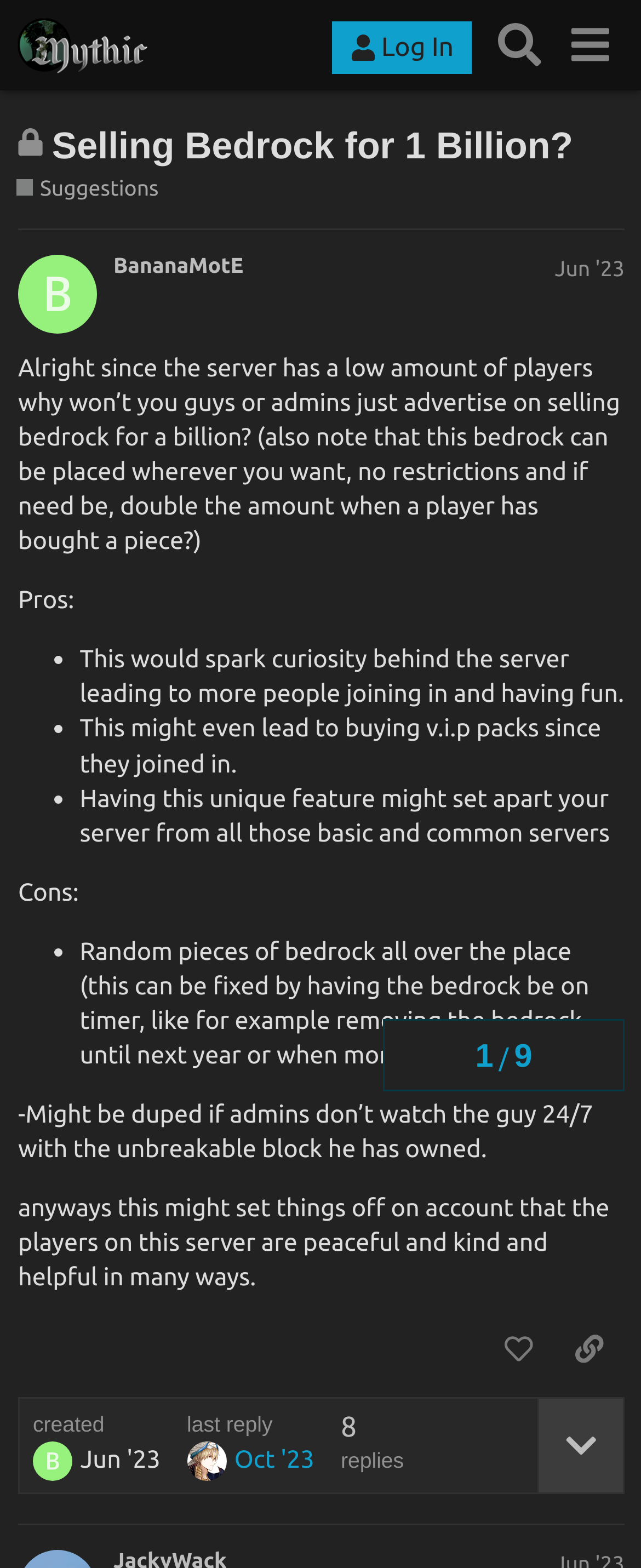Pinpoint the bounding box coordinates of the clickable area needed to execute the instruction: "Copy a link to this post". The coordinates should be specified as four float numbers between 0 and 1, i.e., [left, top, right, bottom].

[0.864, 0.84, 0.974, 0.881]